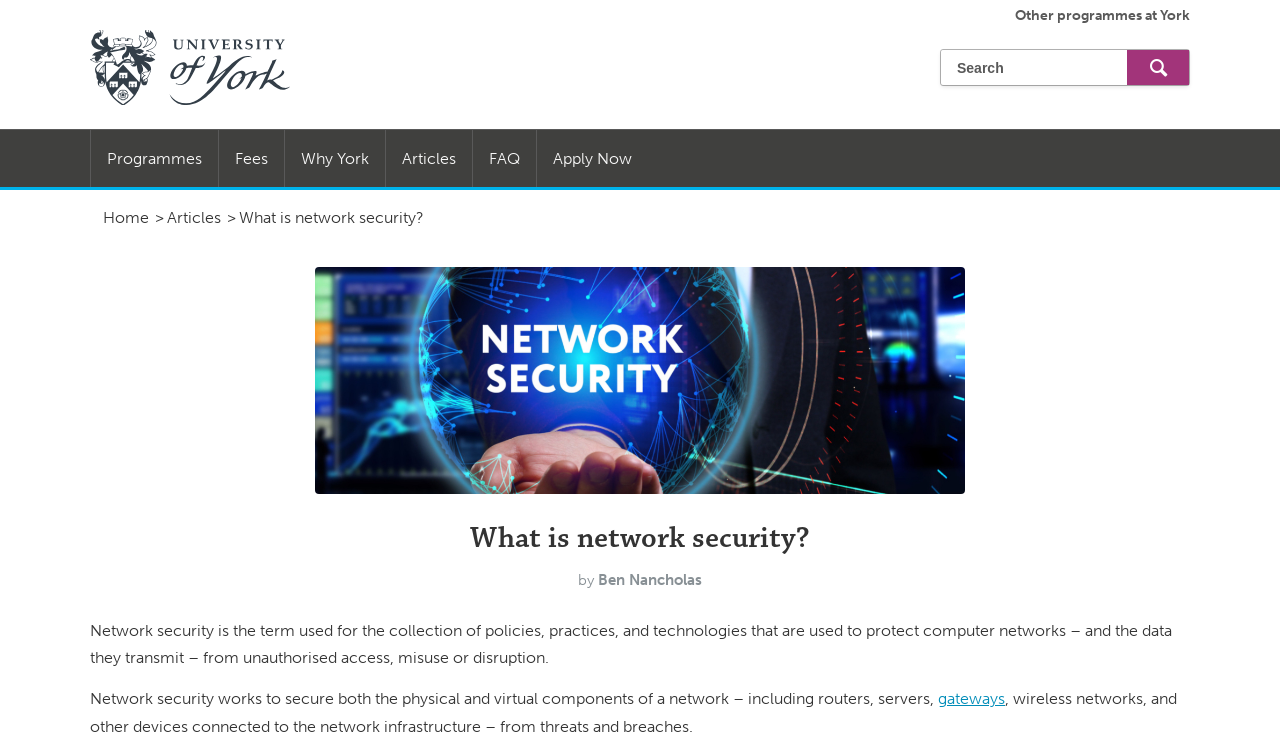Answer the question using only a single word or phrase: 
What is the main topic of this webpage?

Network security